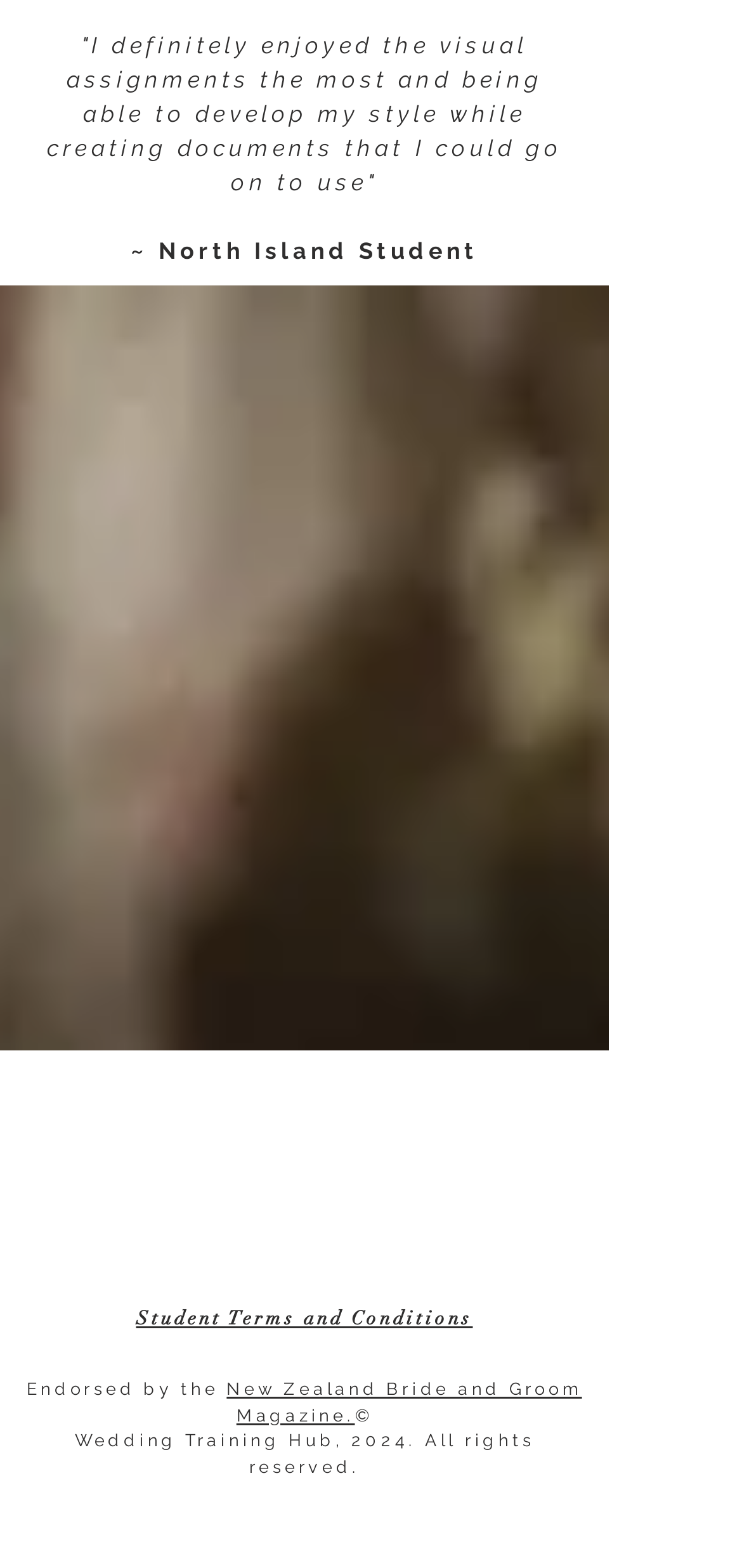Could you please study the image and provide a detailed answer to the question:
What social media platforms are listed in the social bar?

I found the answer by looking at the list element with the text 'Social Bar' which contains links to Facebook, Pinterest, and Instagram.